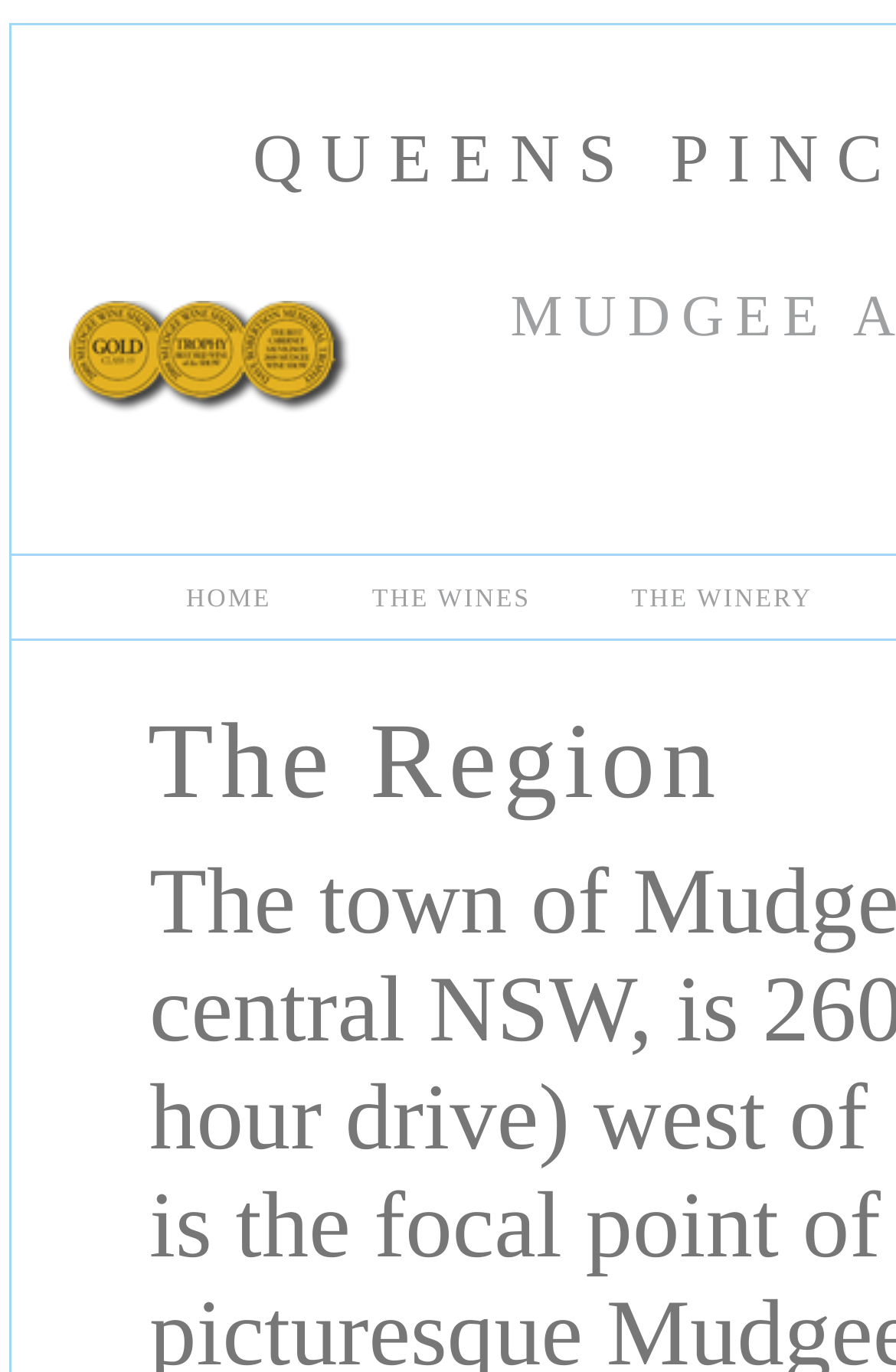Find the bounding box coordinates for the UI element whose description is: "English". The coordinates should be four float numbers between 0 and 1, in the format [left, top, right, bottom].

None